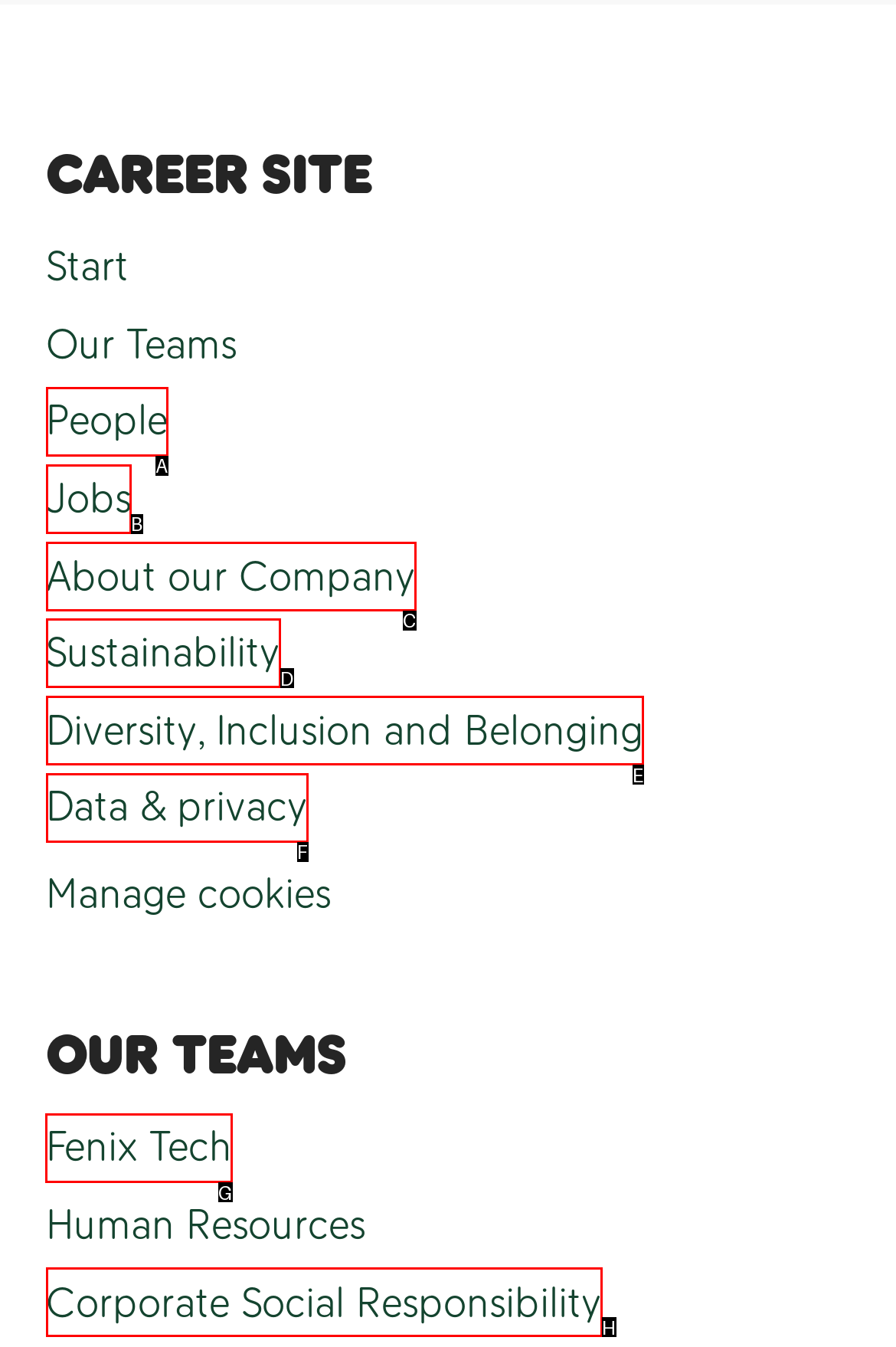Determine the correct UI element to click for this instruction: Explore Fenix Tech. Respond with the letter of the chosen element.

G